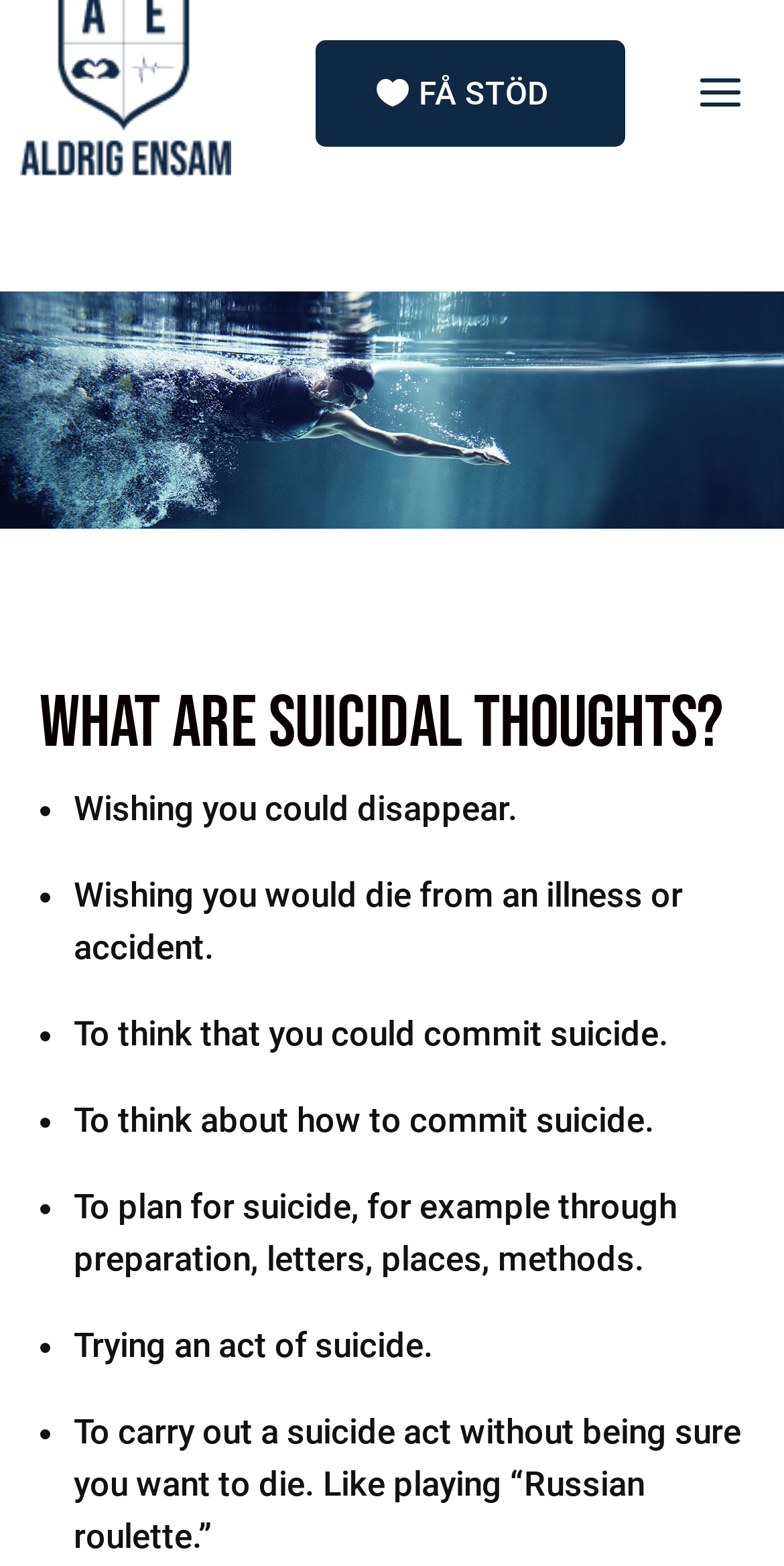Determine the bounding box coordinates for the UI element described. Format the coordinates as (top-left x, top-left y, bottom-right x, bottom-right y) and ensure all values are between 0 and 1. Element description: Få stöd

[0.403, 0.026, 0.798, 0.094]